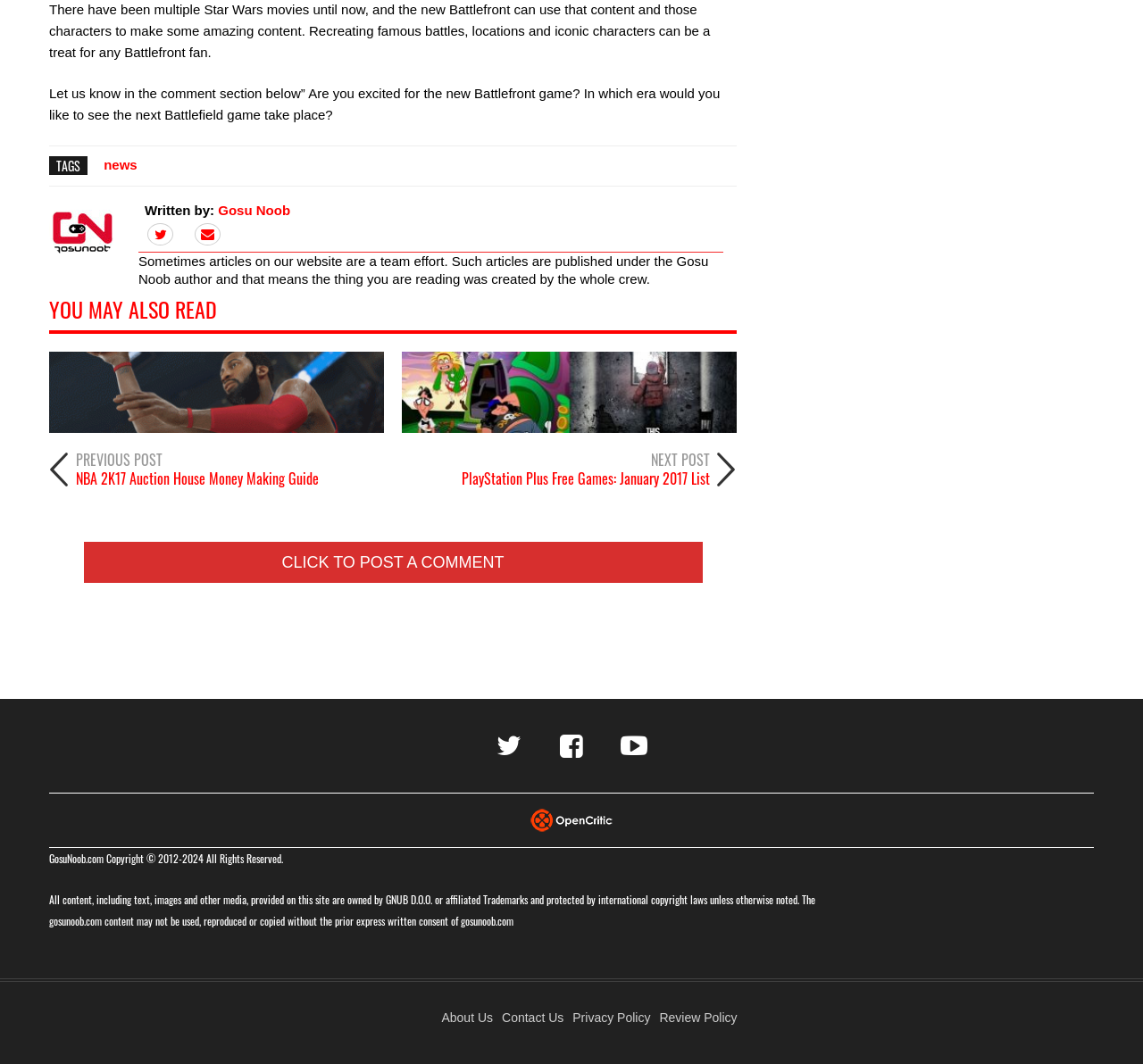Can you find the bounding box coordinates for the element that needs to be clicked to execute this instruction: "Read previous post about NBA 2K17 Auction House Money Making Guide"? The coordinates should be given as four float numbers between 0 and 1, i.e., [left, top, right, bottom].

[0.043, 0.369, 0.336, 0.459]